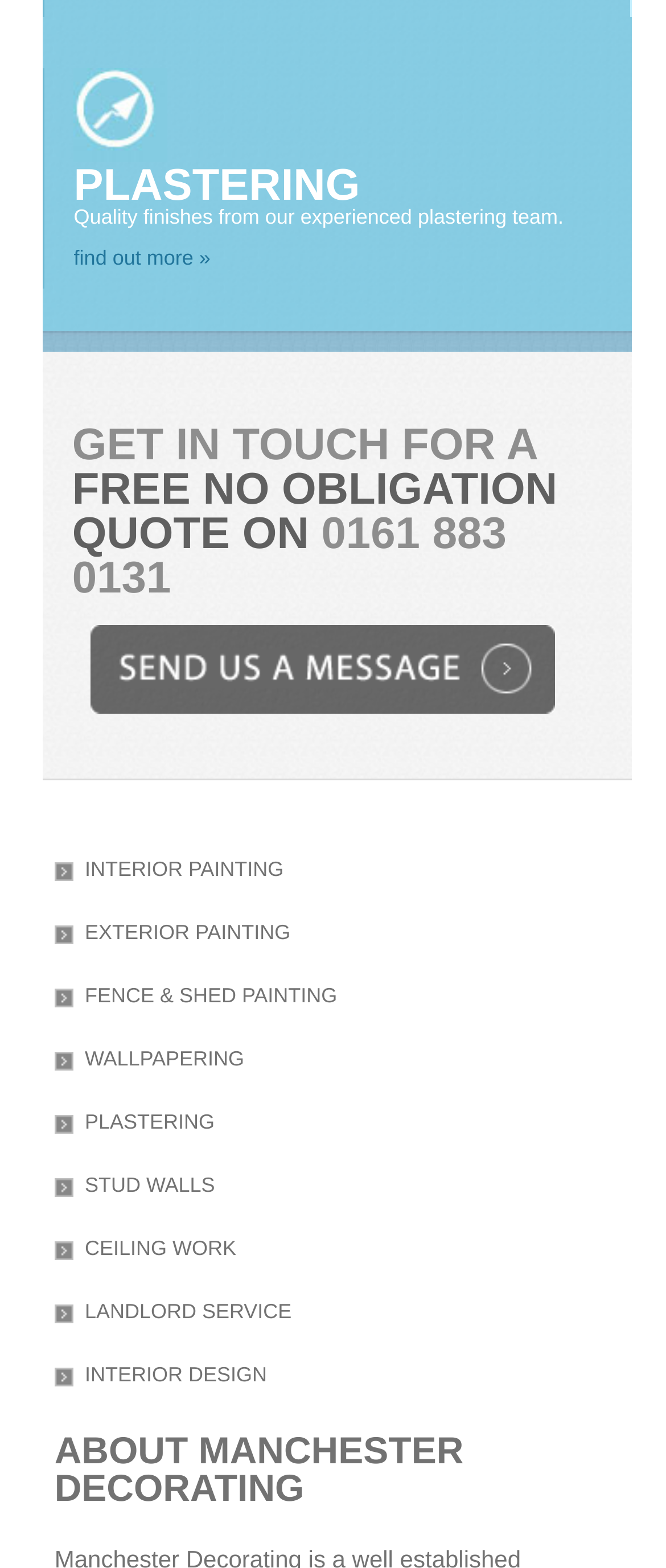What is the phone number for a free quote?
Refer to the image and give a detailed answer to the query.

I found the phone number by looking at the heading 'GET IN TOUCH FOR A FREE NO OBLIGATION QUOTE ON 0161 883 0131' which is located at the top of the webpage.